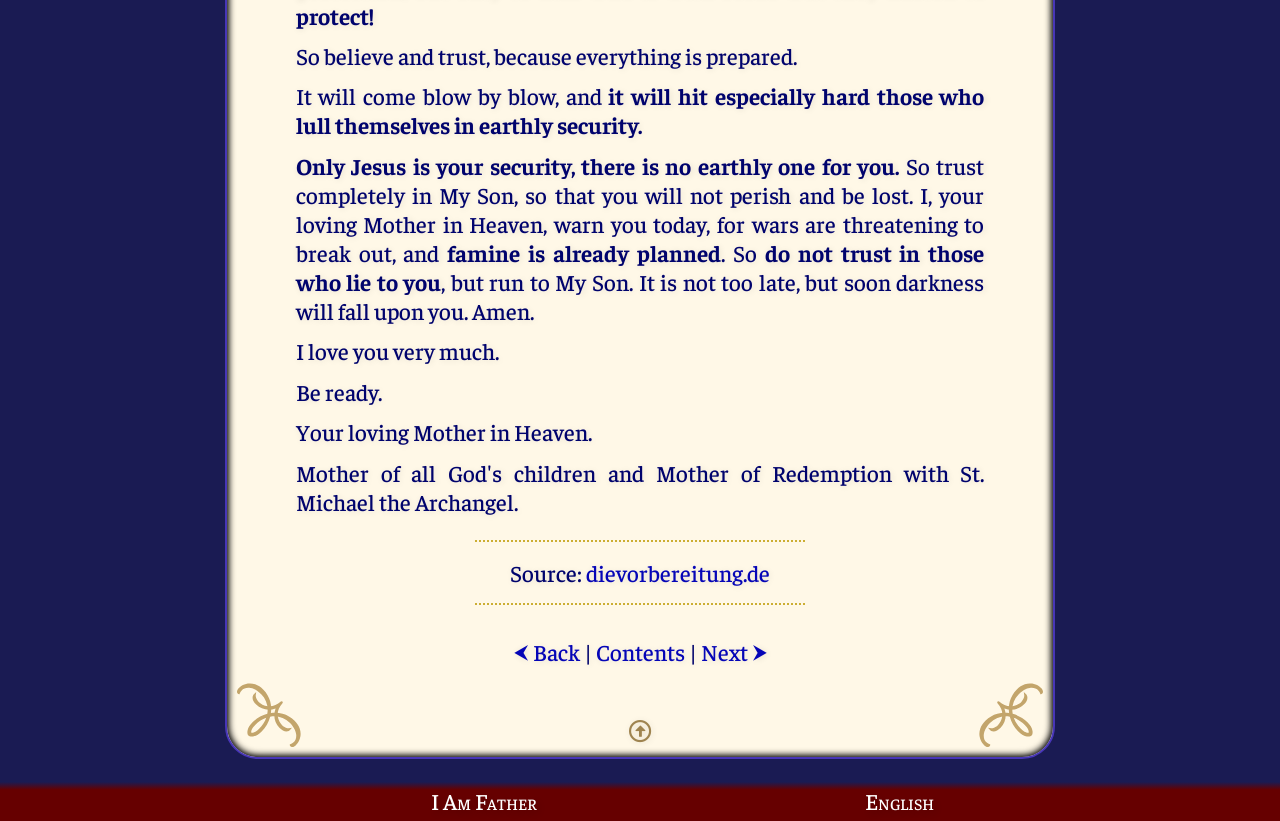Answer the question using only a single word or phrase: 
What is the main theme of the text?

Religious message